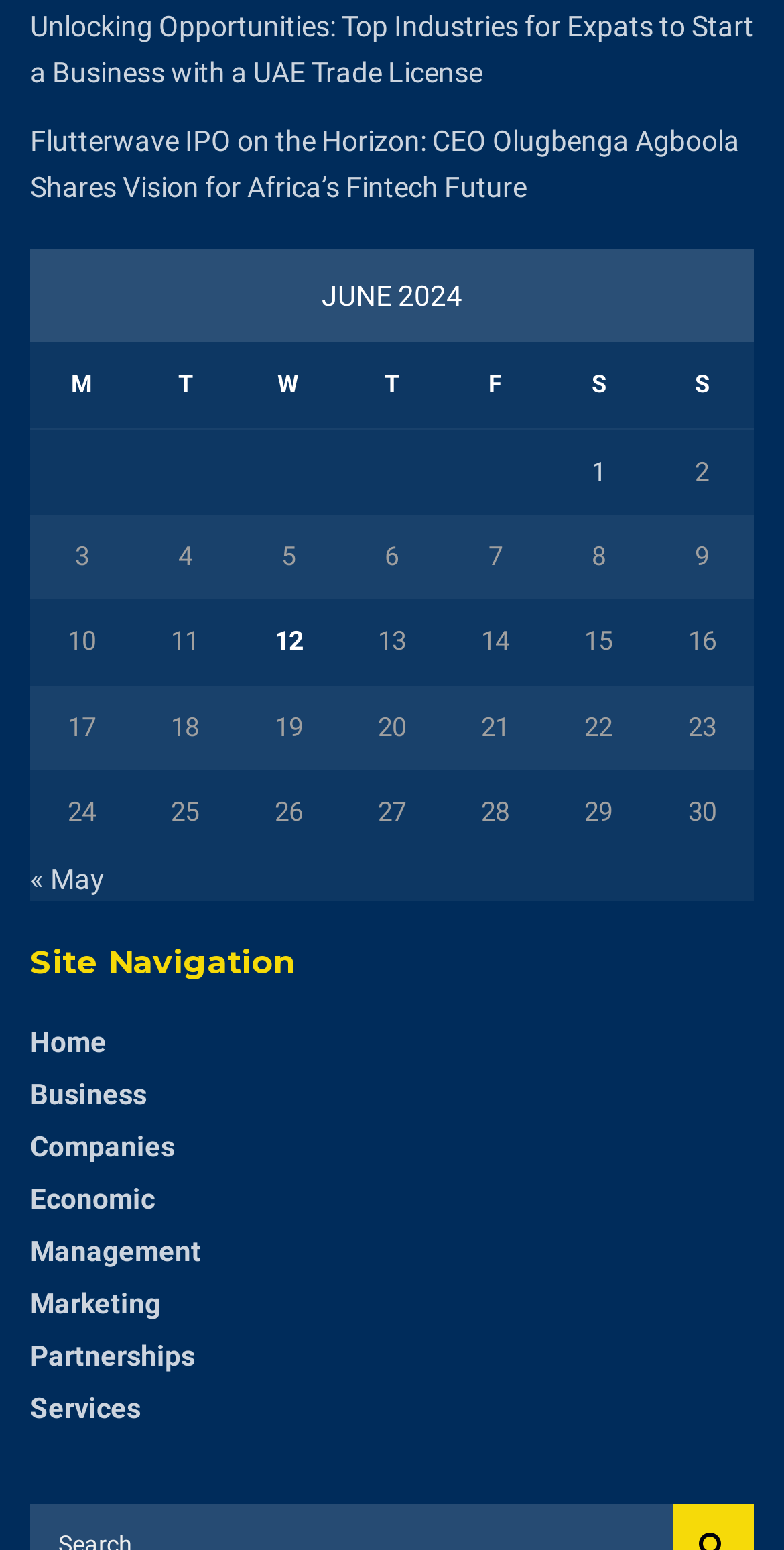Please give a concise answer to this question using a single word or phrase: 
What is the title of the first link on the webpage?

Unlocking Opportunities: Top Industries for Expats to Start a Business with a UAE Trade License